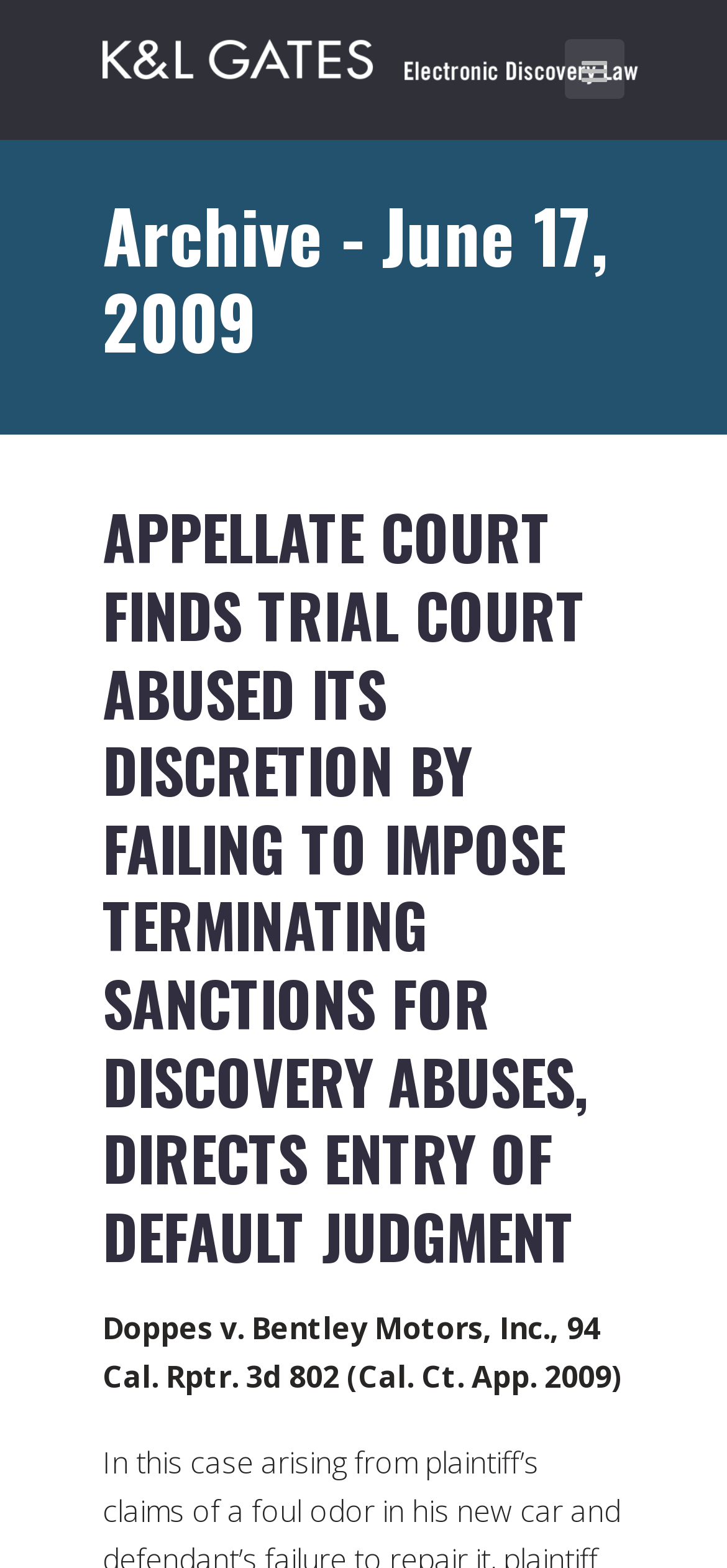Answer with a single word or phrase: 
What is the court case mentioned in the article?

Doppes v. Bentley Motors, Inc.